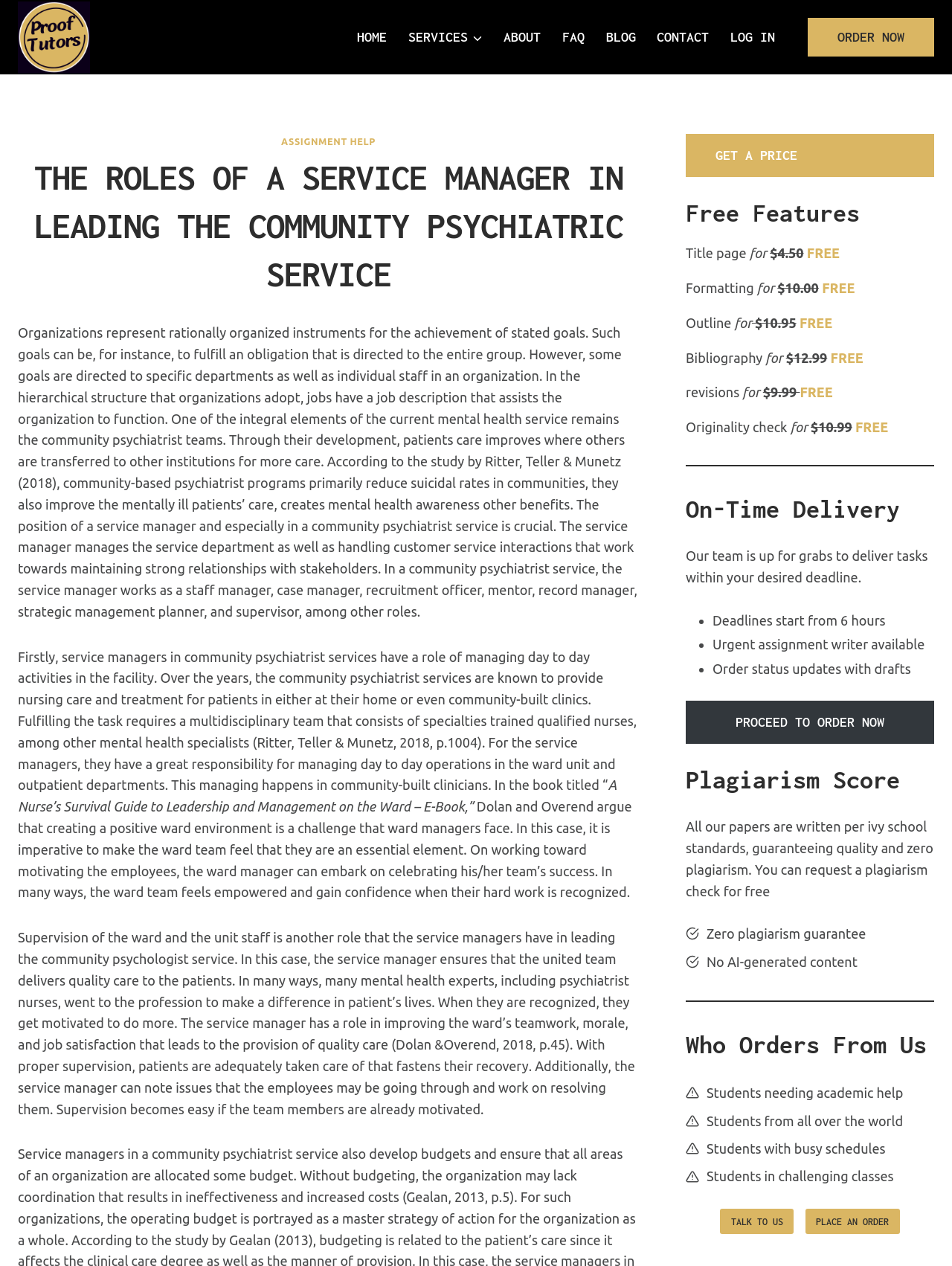Please identify the bounding box coordinates of the element I should click to complete this instruction: 'Get a price for the service'. The coordinates should be given as four float numbers between 0 and 1, like this: [left, top, right, bottom].

[0.72, 0.106, 0.981, 0.14]